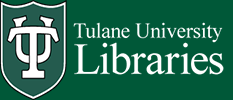What is the shape of the emblem?
Please provide a detailed answer to the question.

The detailed answer is shield because the caption describes the emblem as prominently featuring the initials 'T' and 'P' interwoven within a shield design.